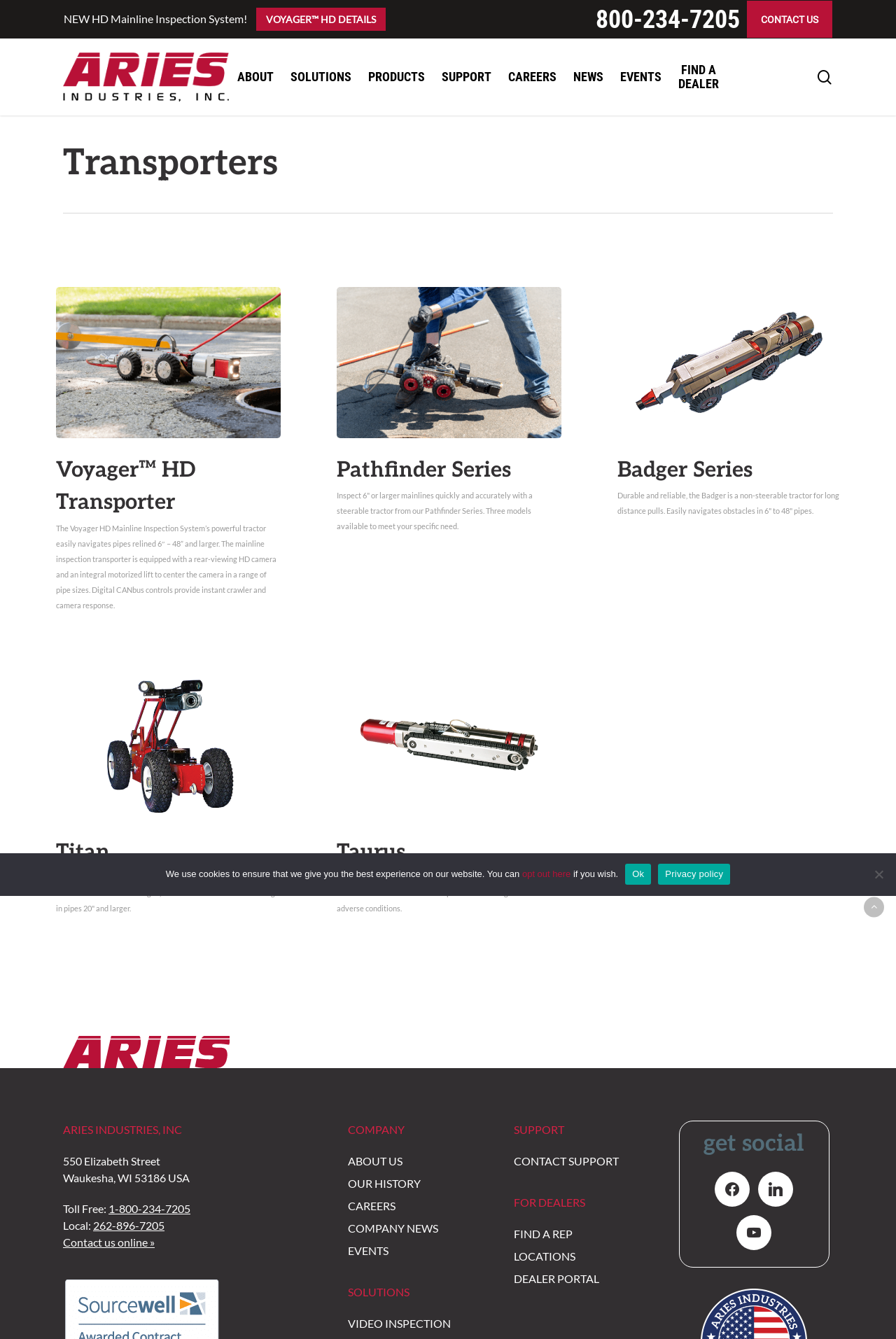Based on the element description, predict the bounding box coordinates (top-left x, top-left y, bottom-right x, bottom-right y) for the UI element in the screenshot: Find A Rep

[0.573, 0.915, 0.741, 0.928]